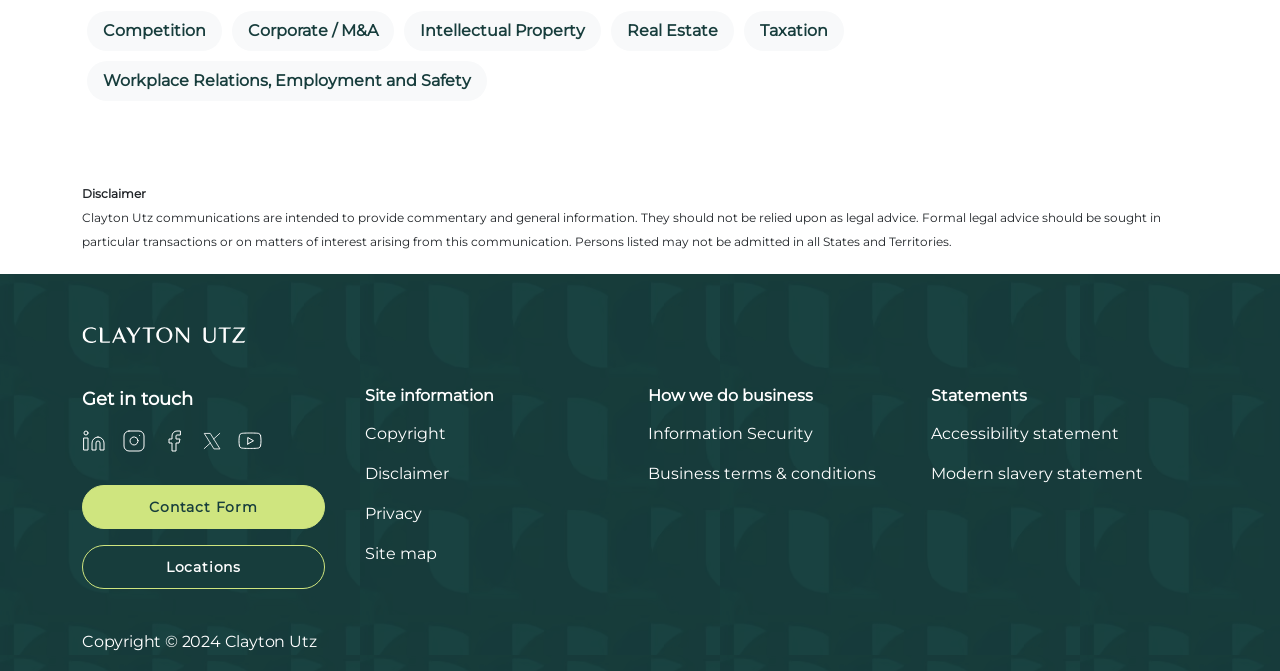Please identify the bounding box coordinates of the area that needs to be clicked to follow this instruction: "Fill out Contact Form".

[0.064, 0.723, 0.254, 0.788]